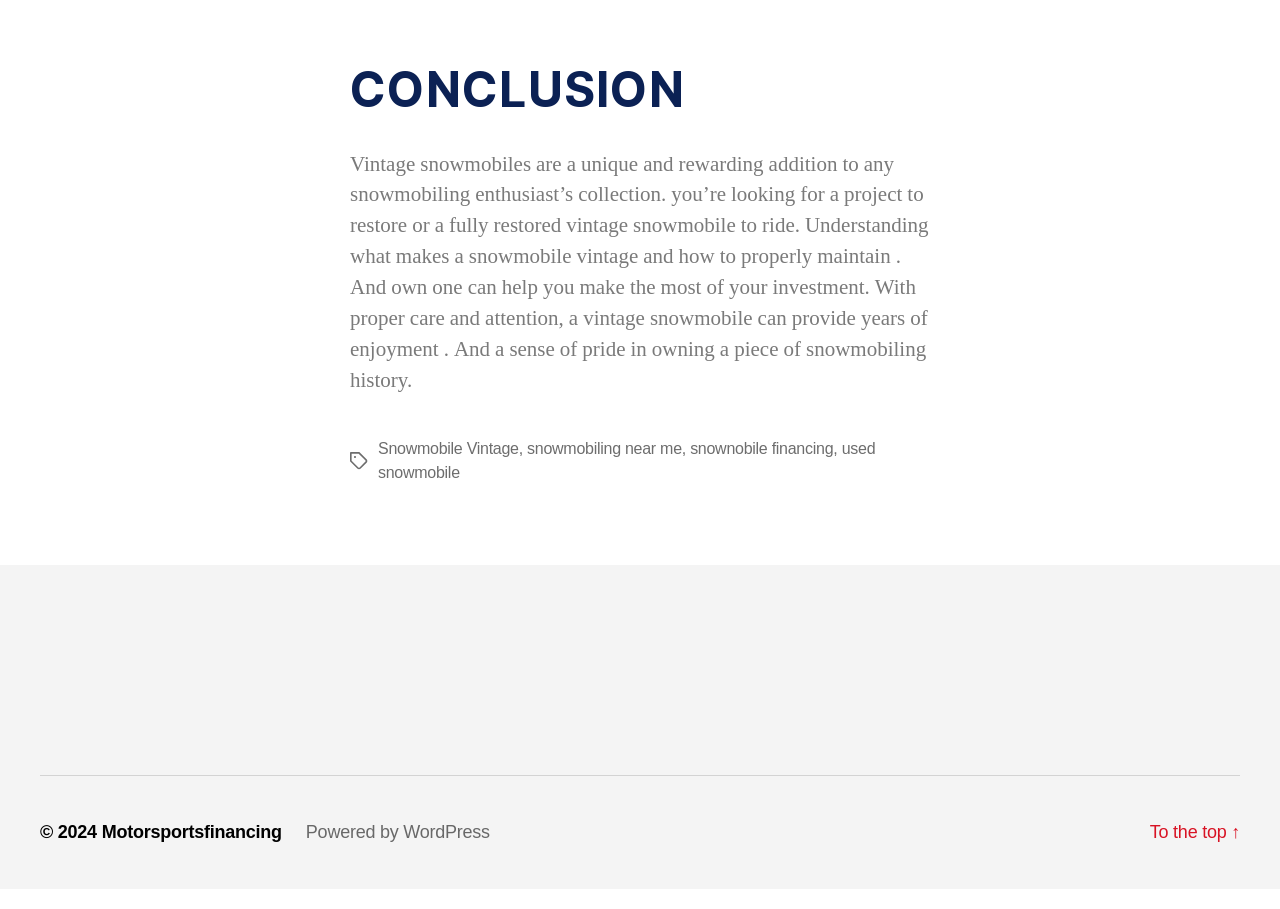What is the copyright year of this webpage?
Make sure to answer the question with a detailed and comprehensive explanation.

The copyright year of this webpage is 2024, which can be found in the static text at the bottom of the webpage.